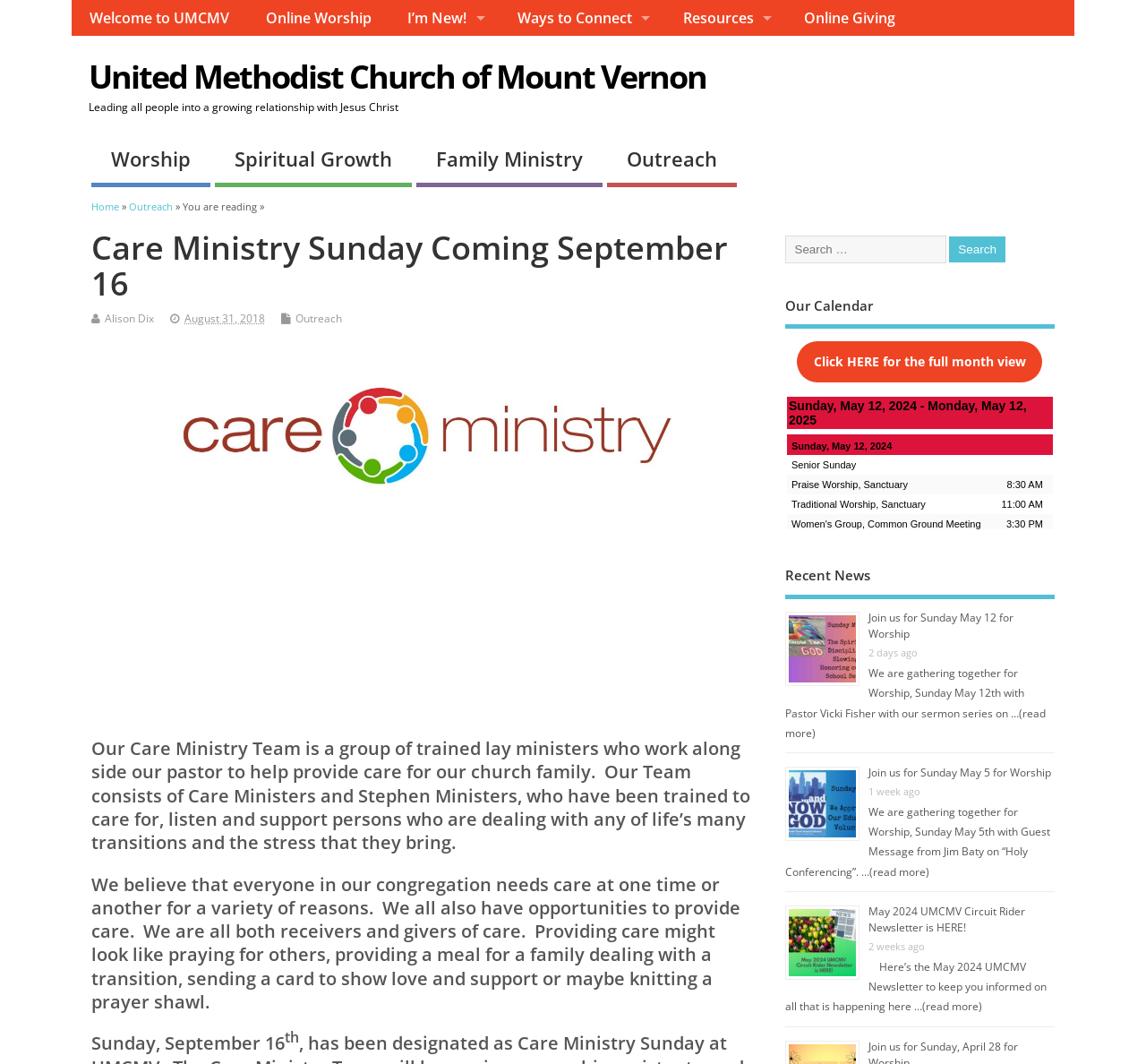Locate the bounding box coordinates of the element to click to perform the following action: 'Click on 'Welcome to UMCMV''. The coordinates should be given as four float values between 0 and 1, in the form of [left, top, right, bottom].

[0.062, 0.0, 0.216, 0.034]